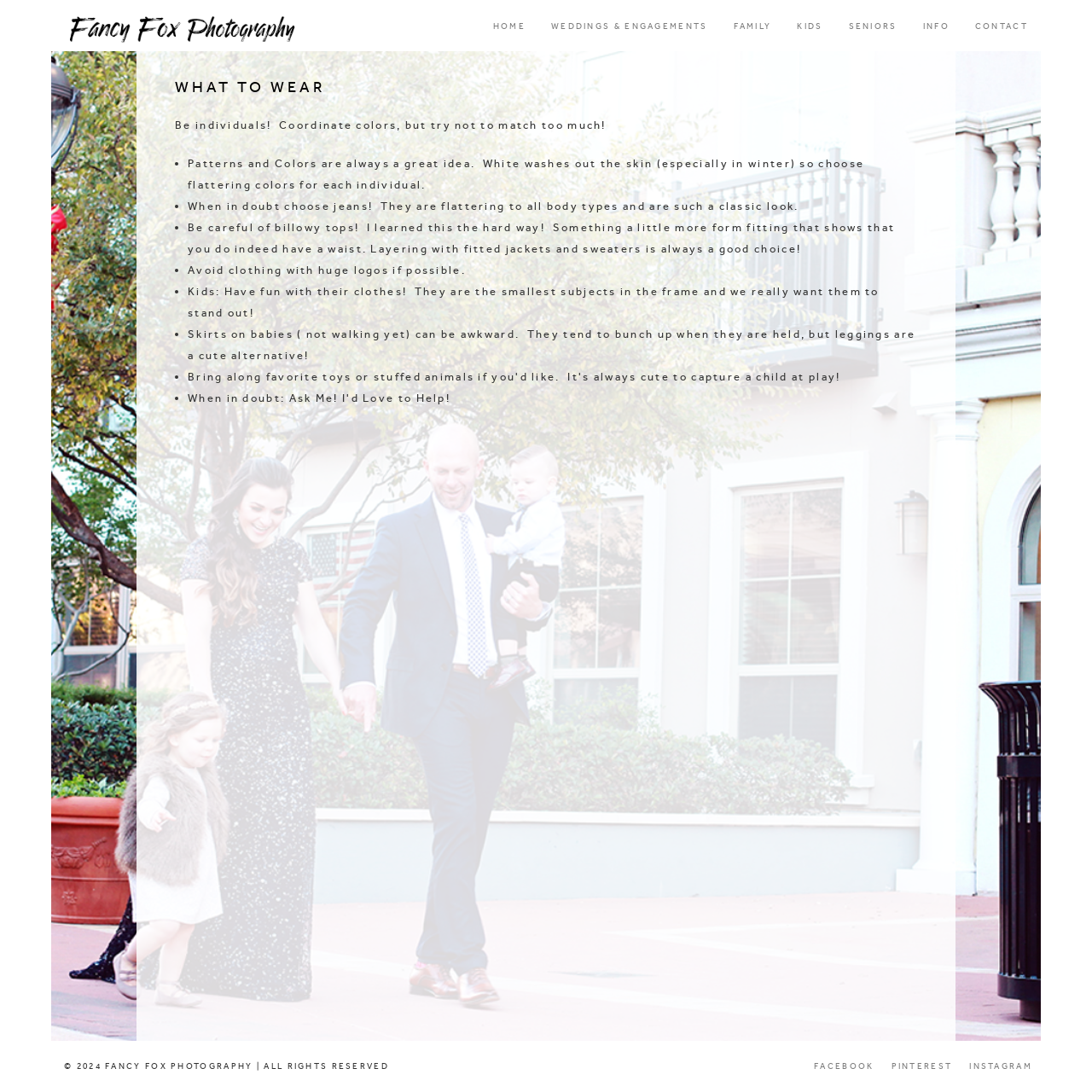How many links are in the top navigation bar?
Give a thorough and detailed response to the question.

I counted the links in the top navigation bar by looking at the elements with IDs 49 to 54, which are links with text 'HOME', 'WEDDINGS & ENGAGEMENTS', 'FAMILY', 'KIDS', 'SENIORS', 'INFO', and 'CONTACT'. There are 7 links in total.